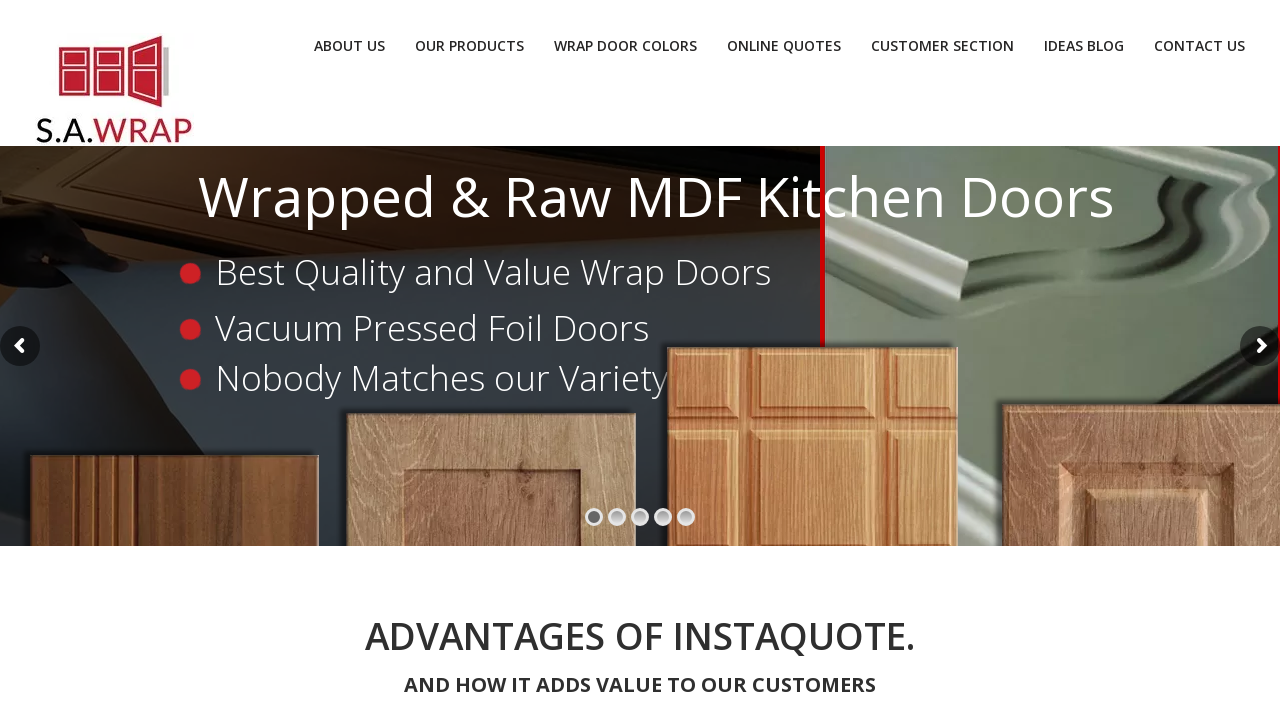Create a detailed narrative describing the layout and content of the webpage.

The webpage appears to be a product showcase for a company that specializes in cabinetry, particularly wrap doors and raw MDF kitchen doors. At the top of the page, there is a navigation menu with 8 links, including "ABOUT US", "OUR PRODUCTS", "WRAP DOOR COLORS", "ONLINE QUOTES", "CUSTOMER SECTION", "IDEAS BLOG", and "CONTACT US". These links are positioned horizontally, with "ABOUT US" on the left and "CONTACT US" on the right.

Below the navigation menu, there are four paragraphs of text that describe the company's products and services. The first paragraph has a heading "Wrapped & Raw MDF Kitchen Doors" and is positioned near the top-left of the page. The second paragraph, "Best Quality and Value Wrap Doors", is located below the first one. The third paragraph, "Vacuum Pressed Foil Doors", is positioned below the second one, and the fourth paragraph, "Nobody Matches our Variety", is located below the third one.

At the bottom of the page, there are two headings, "ADVANTAGES OF INSTAQUOTE" and "AND HOW IT ADDS VALUE TO OUR CUSTOMERS", which are positioned horizontally and take up the full width of the page.